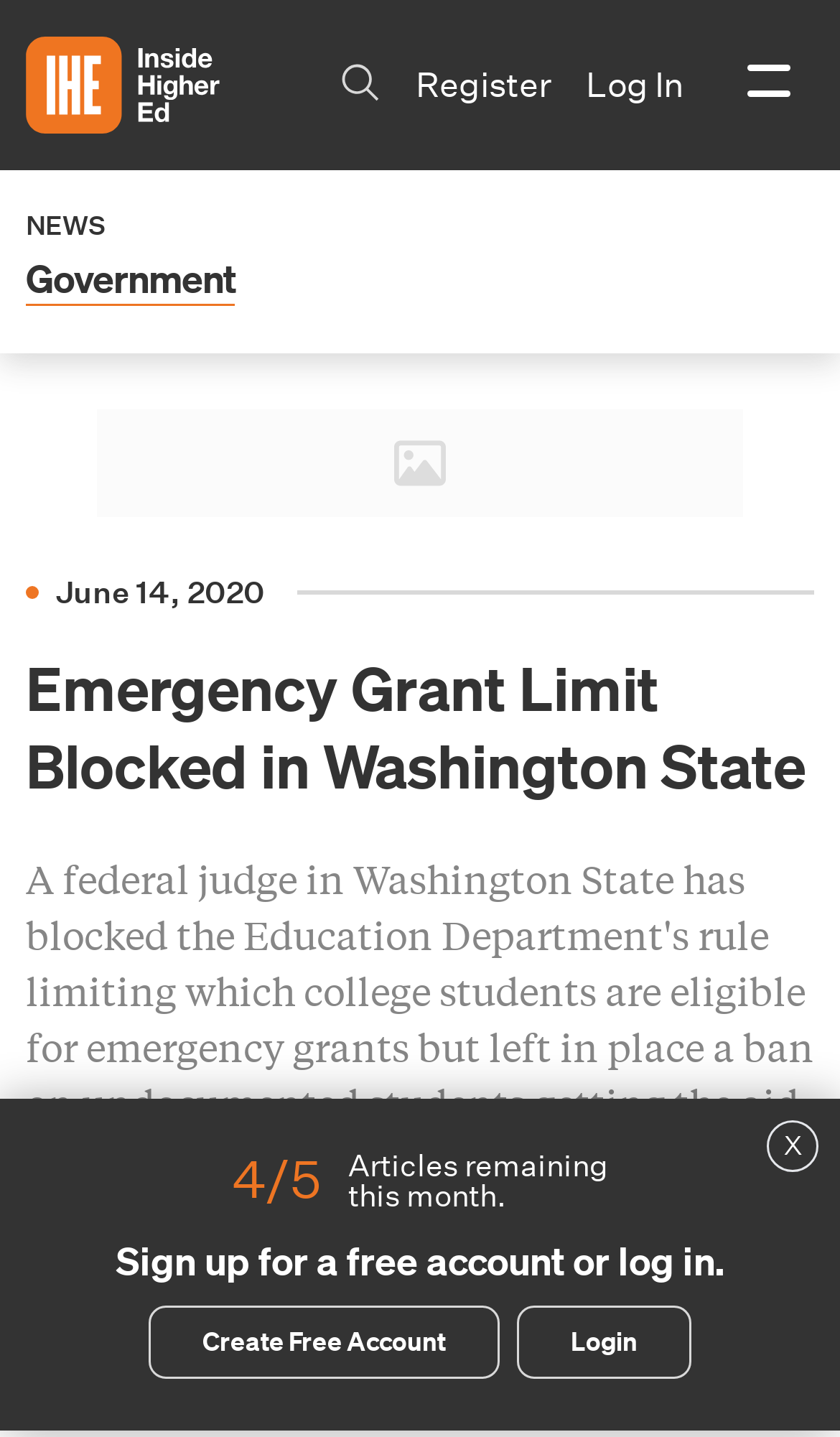Give a one-word or short phrase answer to this question: 
What is the purpose of the button at the top right corner?

Log In